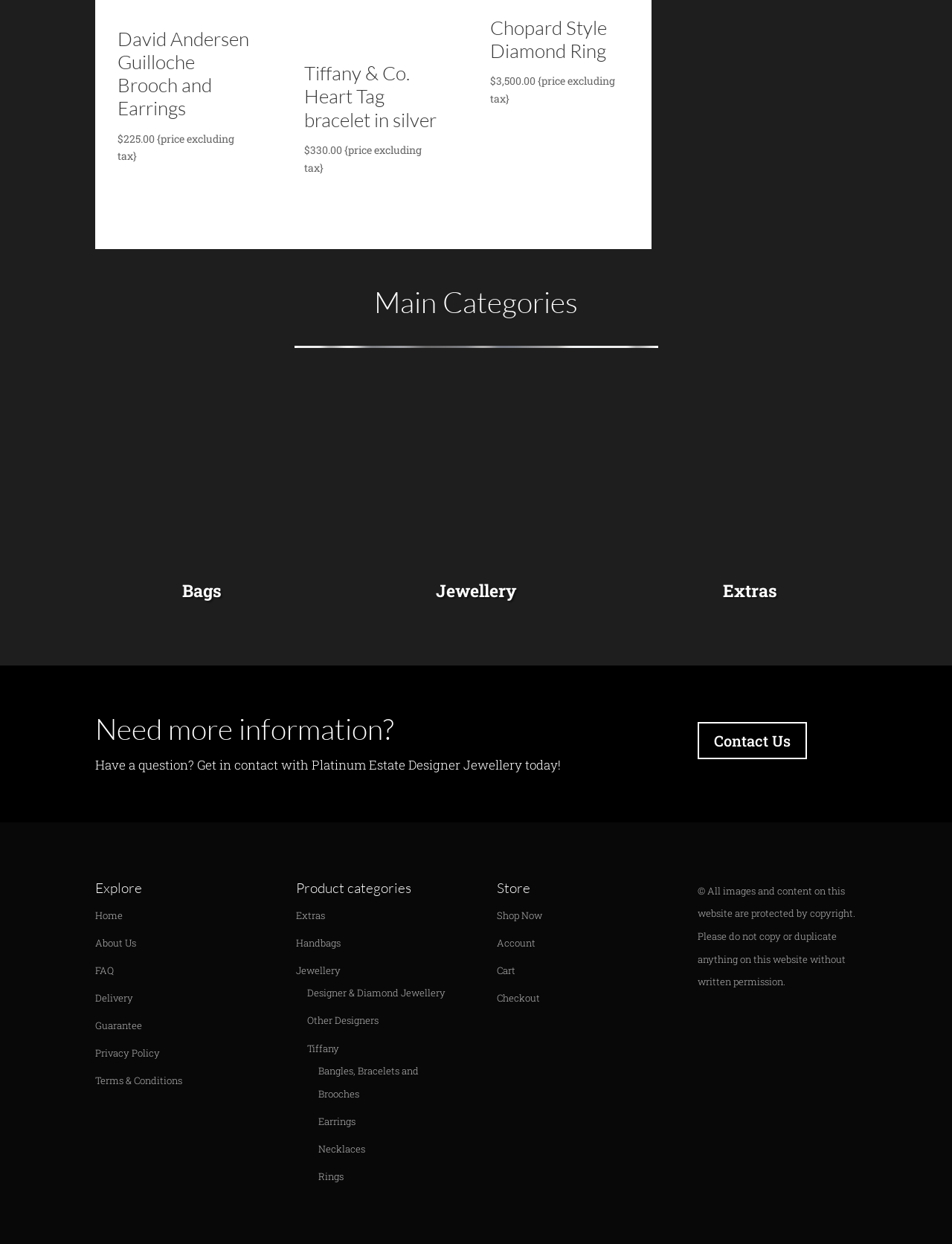Identify the bounding box for the described UI element: "About Us".

[0.1, 0.752, 0.143, 0.763]